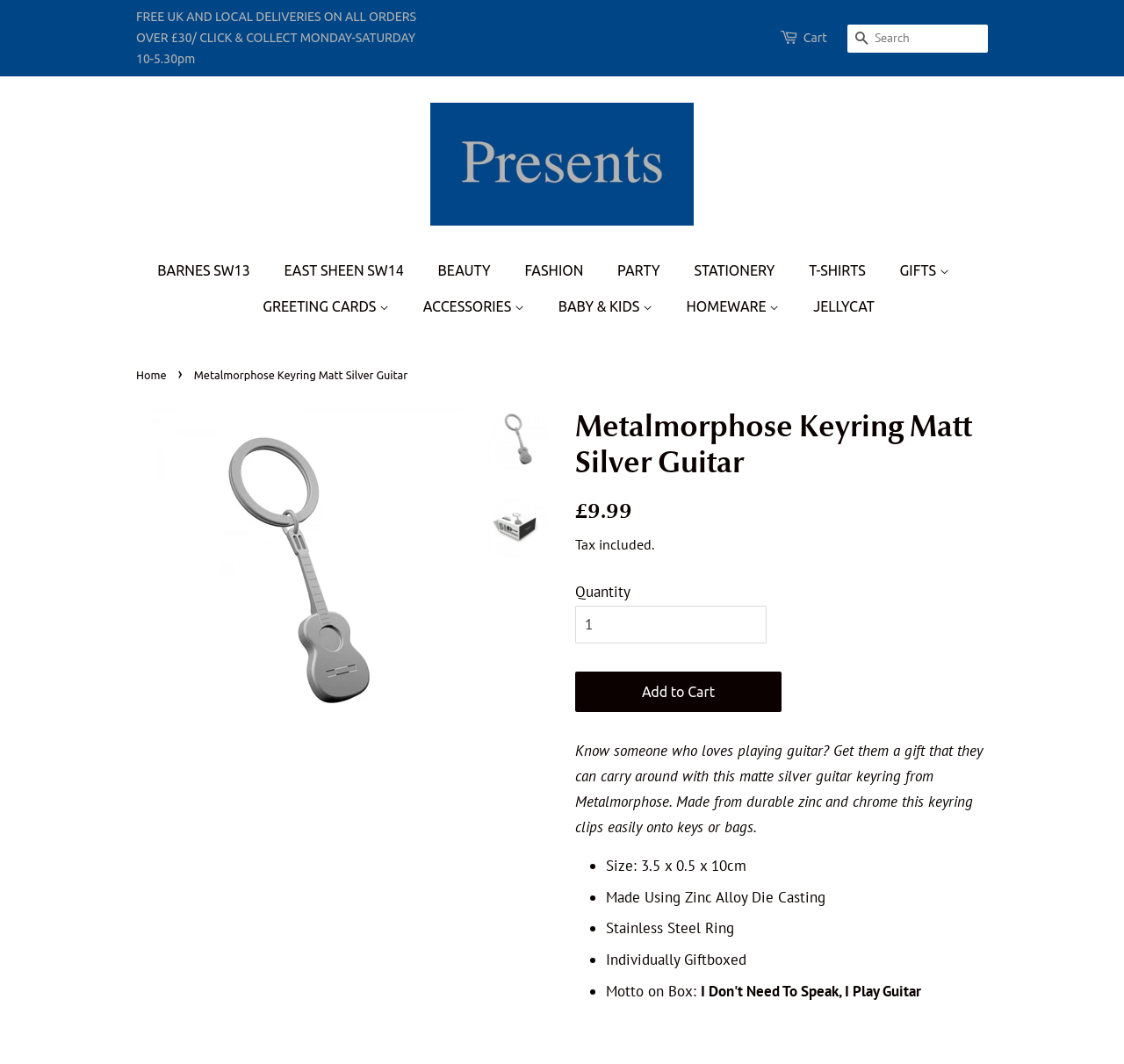Determine the bounding box coordinates for the clickable element required to fulfill the instruction: "Add to cart". Provide the coordinates as four float numbers between 0 and 1, i.e., [left, top, right, bottom].

[0.512, 0.631, 0.695, 0.669]